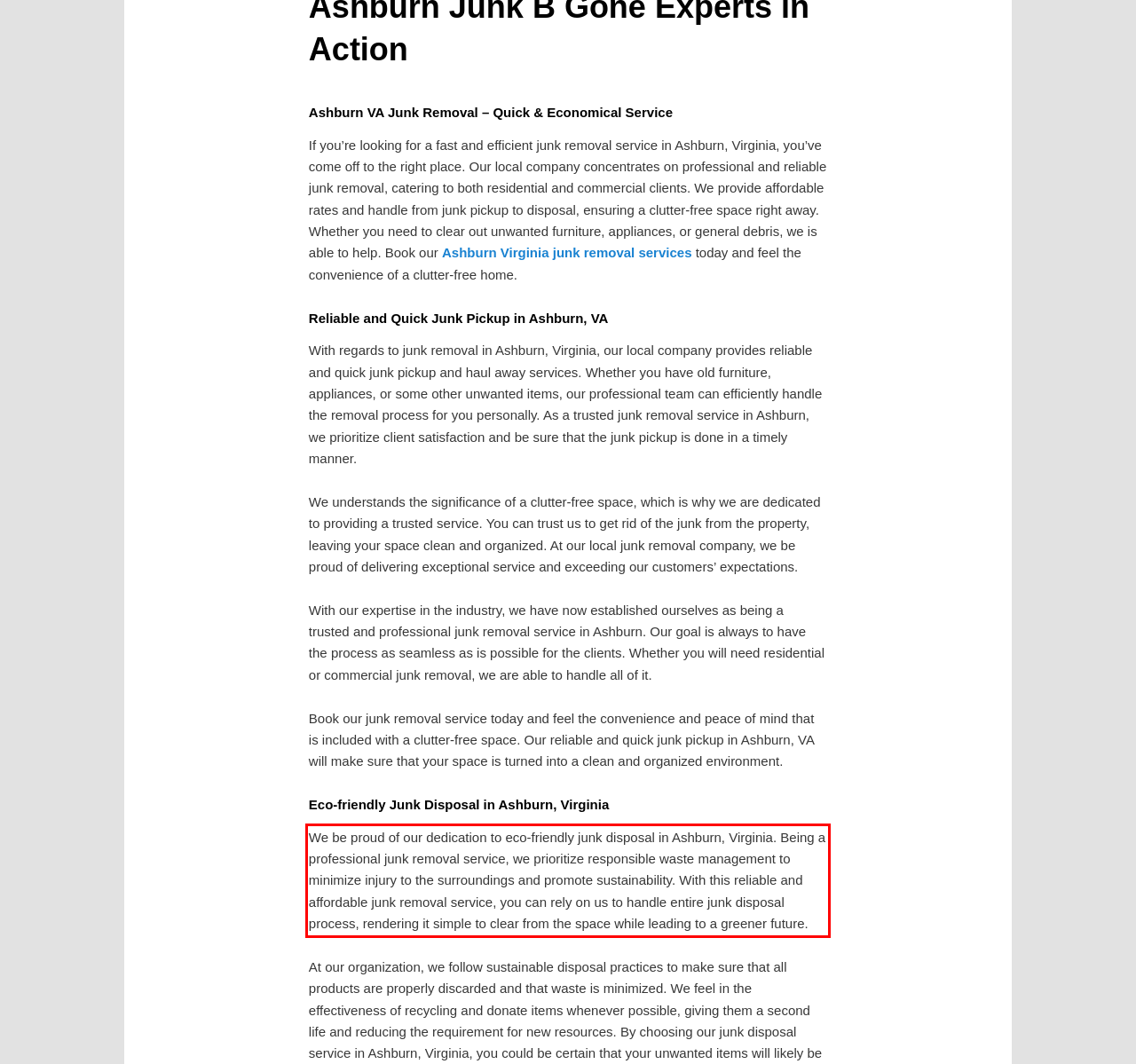Review the webpage screenshot provided, and perform OCR to extract the text from the red bounding box.

We be proud of our dedication to eco-friendly junk disposal in Ashburn, Virginia. Being a professional junk removal service, we prioritize responsible waste management to minimize injury to the surroundings and promote sustainability. With this reliable and affordable junk removal service, you can rely on us to handle entire junk disposal process, rendering it simple to clear from the space while leading to a greener future.